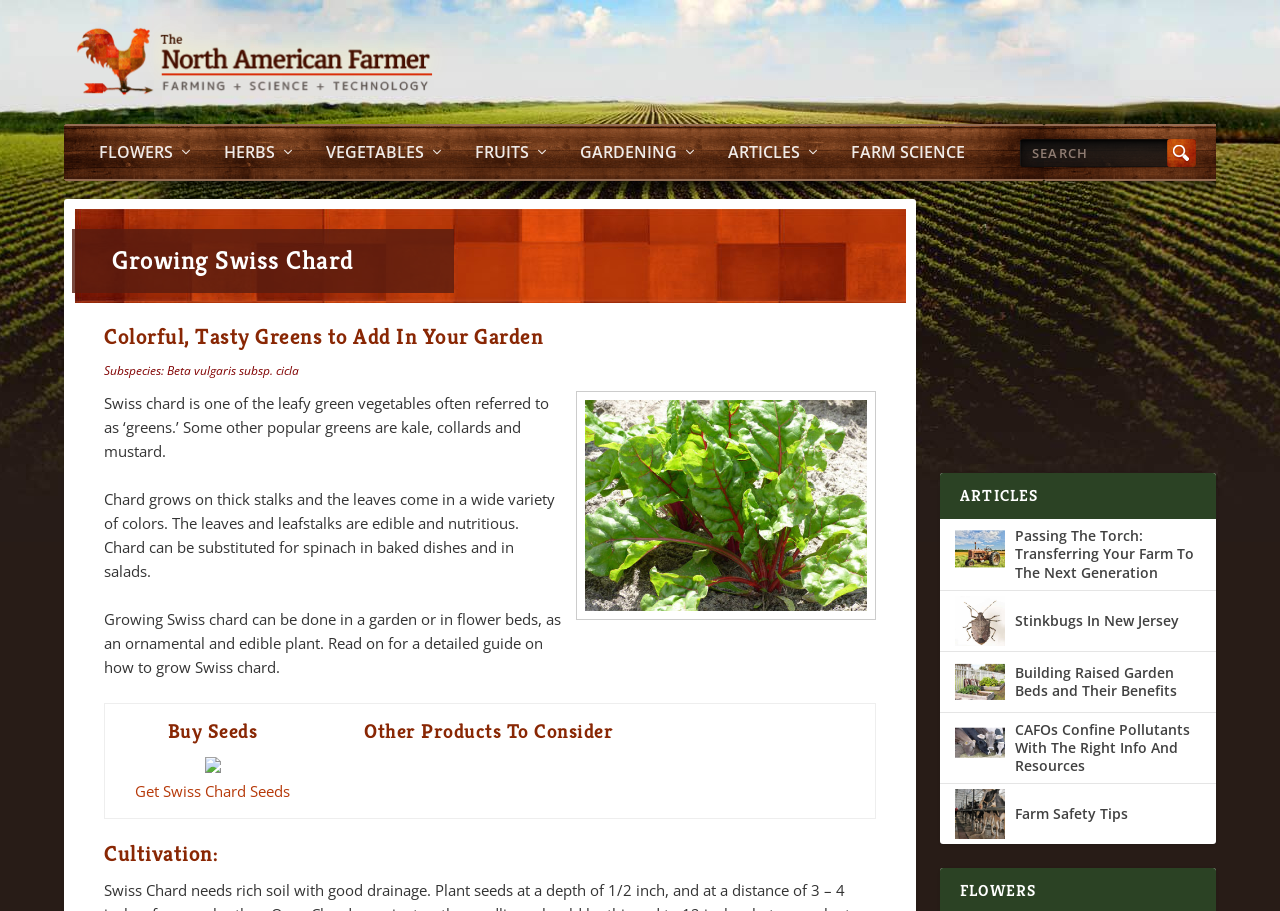Please specify the bounding box coordinates of the clickable region necessary for completing the following instruction: "Buy Swiss chard seeds". The coordinates must consist of four float numbers between 0 and 1, i.e., [left, top, right, bottom].

[0.105, 0.857, 0.227, 0.879]